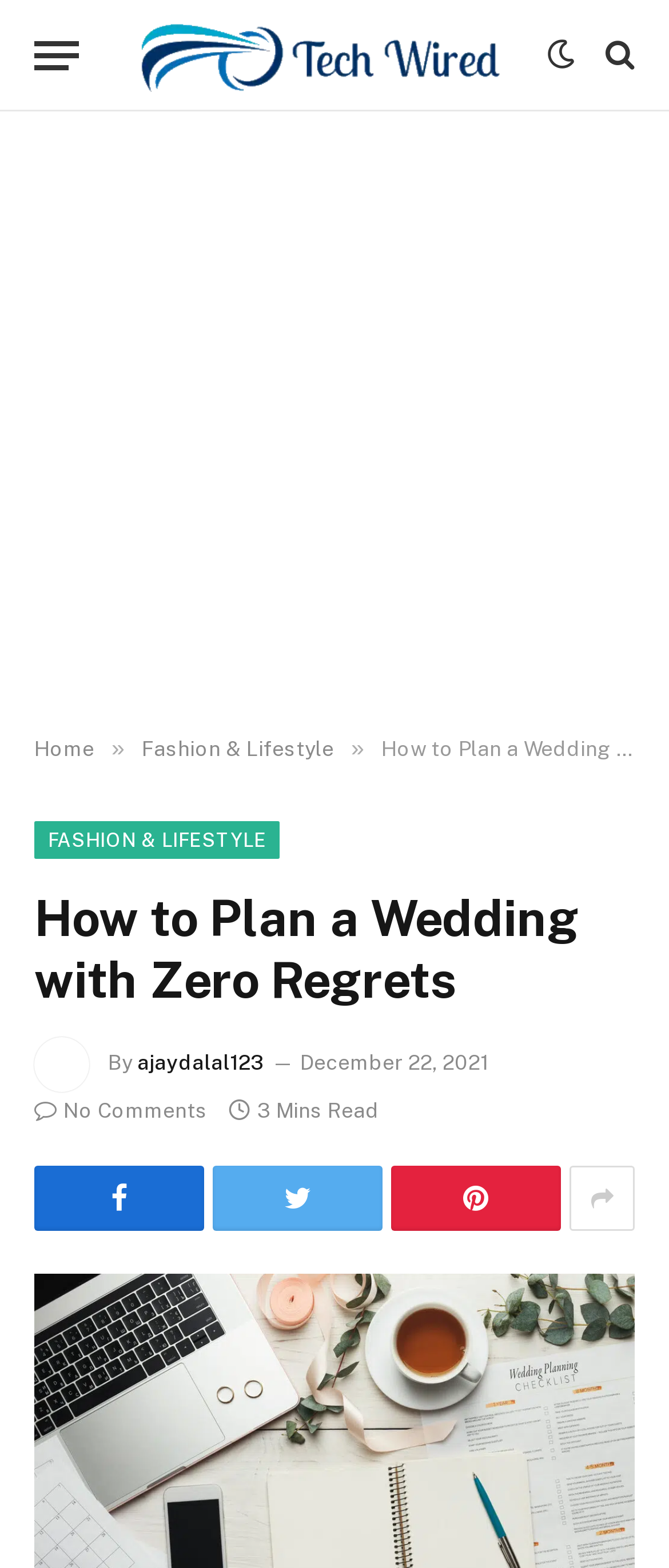What is the date of publication of this article?
Answer the question with as much detail as possible.

The date of publication can be found below the author's name, where it says 'December 22, 2021'.